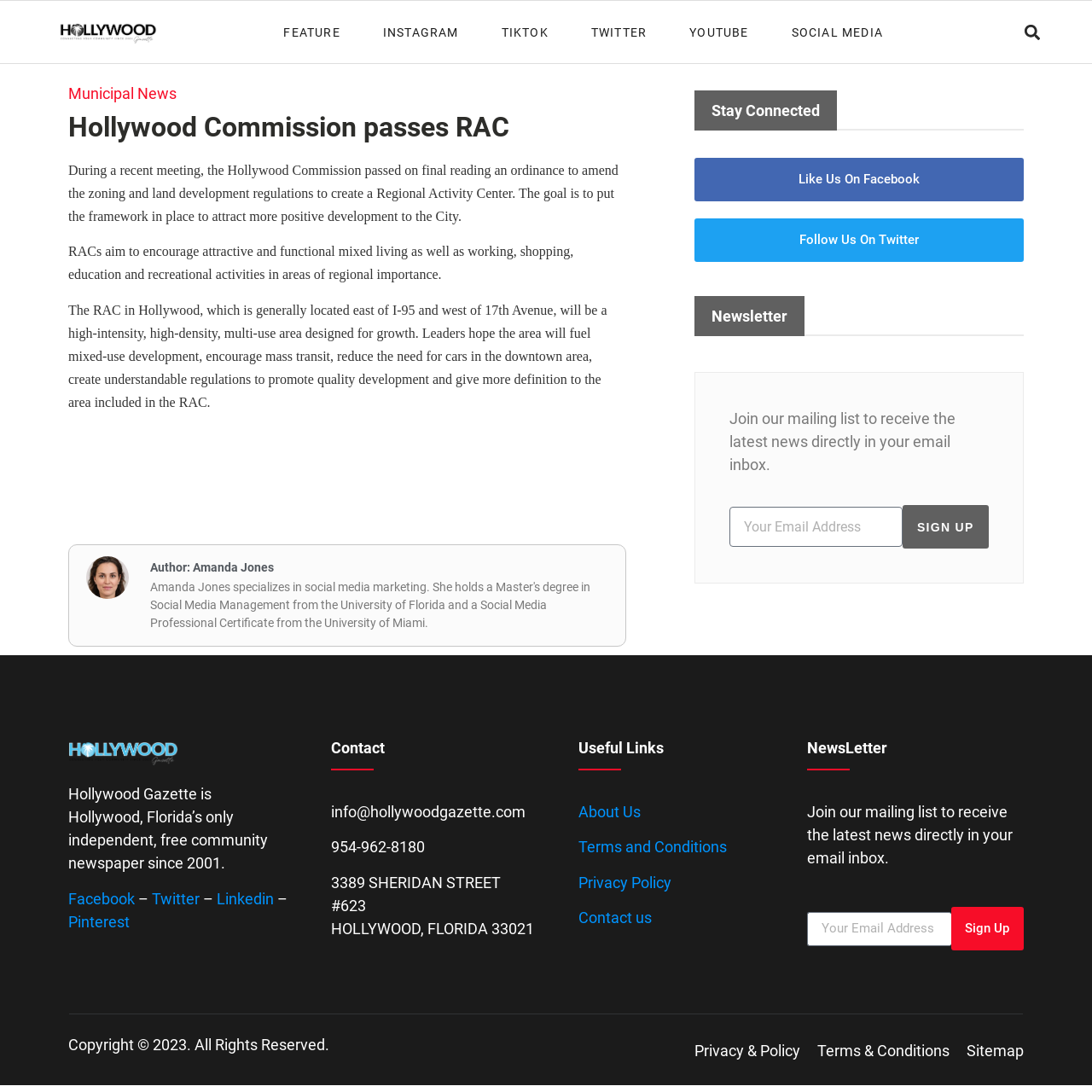Identify the bounding box coordinates for the element that needs to be clicked to fulfill this instruction: "Read Municipal News". Provide the coordinates in the format of four float numbers between 0 and 1: [left, top, right, bottom].

[0.062, 0.077, 0.162, 0.094]